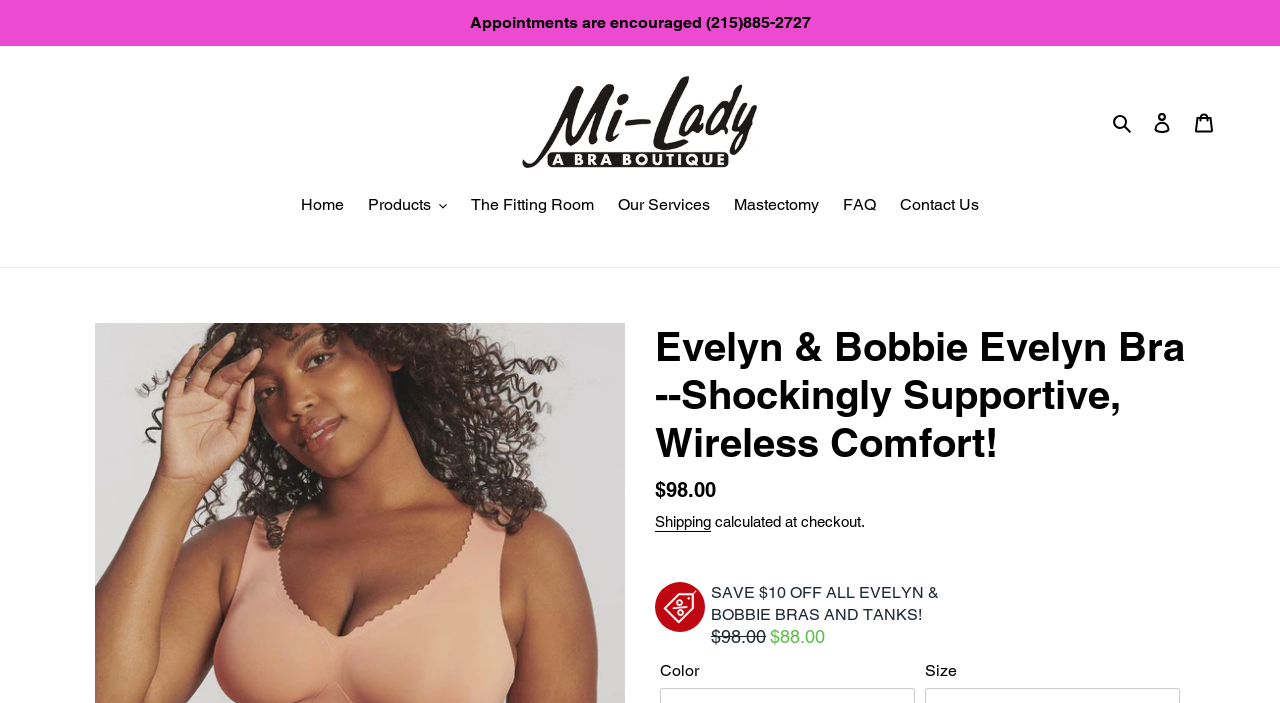Carefully examine the image and provide an in-depth answer to the question: How many navigation options are available?

The navigation options can be found in the link sections, where there are 7 options available: 'Home', 'Products', 'The Fitting Room', 'Our Services', 'Mastectomy', 'FAQ', and 'Contact Us'. These options are likely used to navigate to different sections of the website.